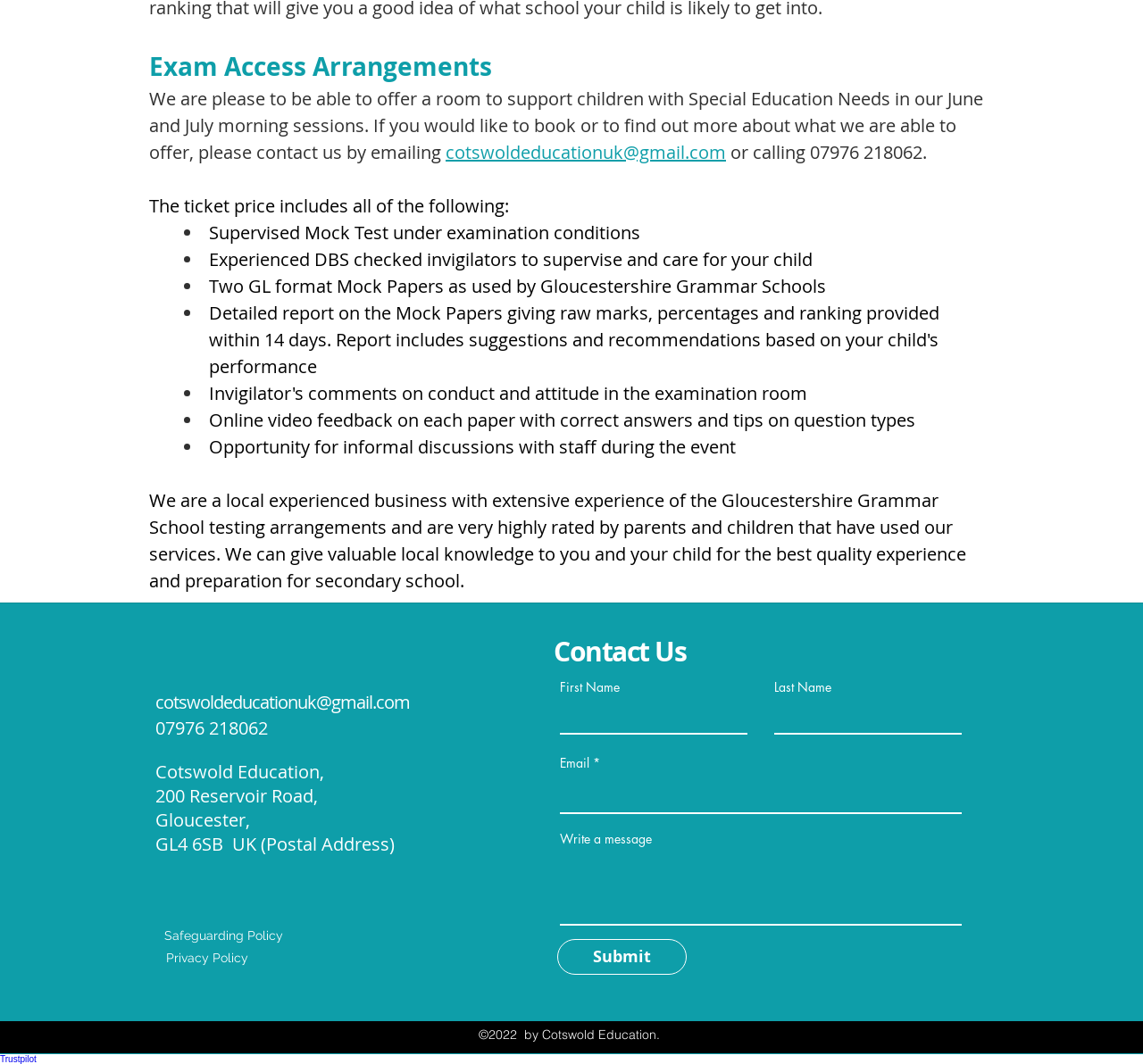Determine the bounding box coordinates of the area to click in order to meet this instruction: "Contact us by emailing".

[0.39, 0.131, 0.635, 0.154]